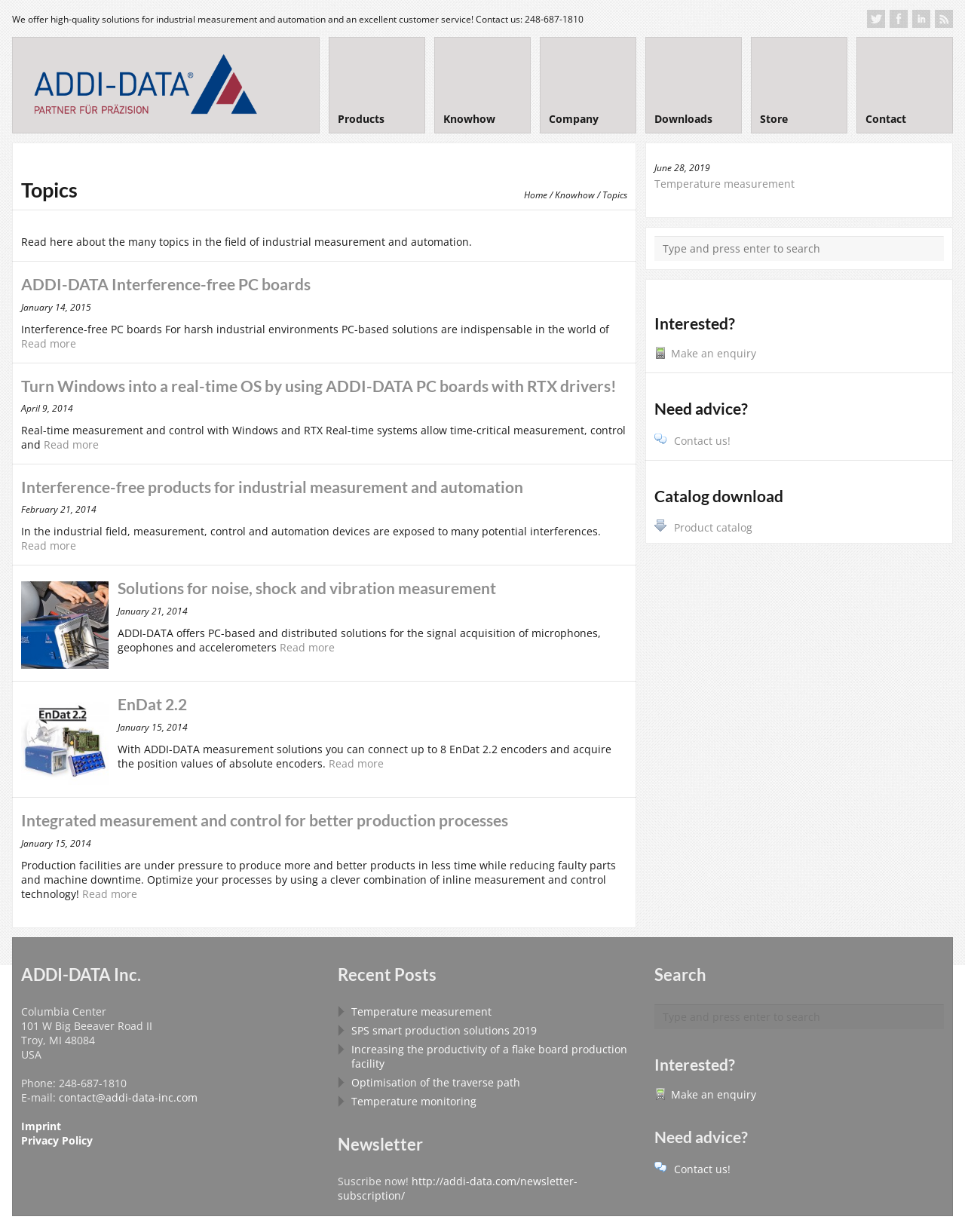Could you highlight the region that needs to be clicked to execute the instruction: "Make an enquiry"?

[0.678, 0.281, 0.784, 0.293]